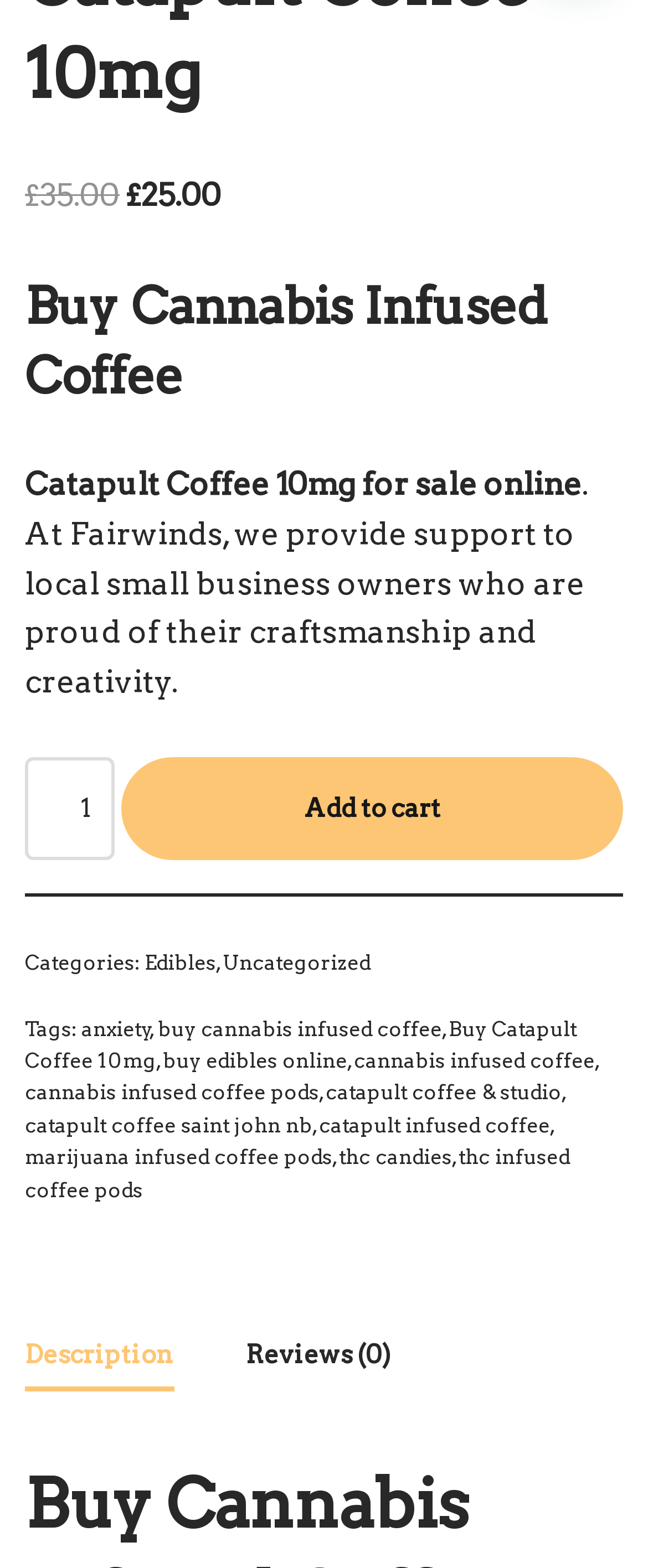Please identify the bounding box coordinates of the element I should click to complete this instruction: 'Select the 'Description' tab'. The coordinates should be given as four float numbers between 0 and 1, like this: [left, top, right, bottom].

[0.038, 0.843, 0.269, 0.888]